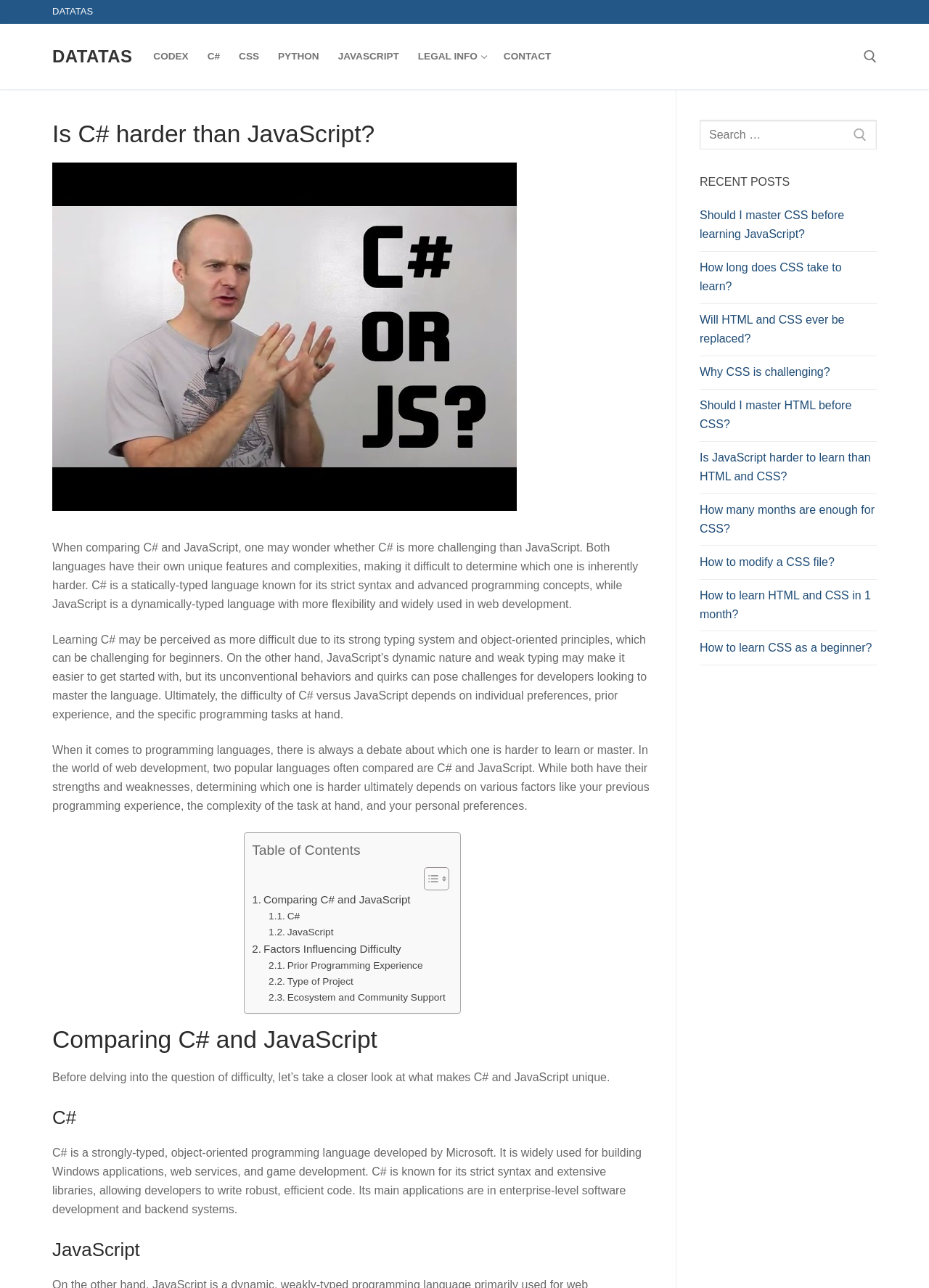How many recent posts are listed on the webpage?
Give a thorough and detailed response to the question.

The webpage lists 9 recent posts, including 'Should I master CSS before learning JavaScript?', 'How long does CSS take to learn?', and others.